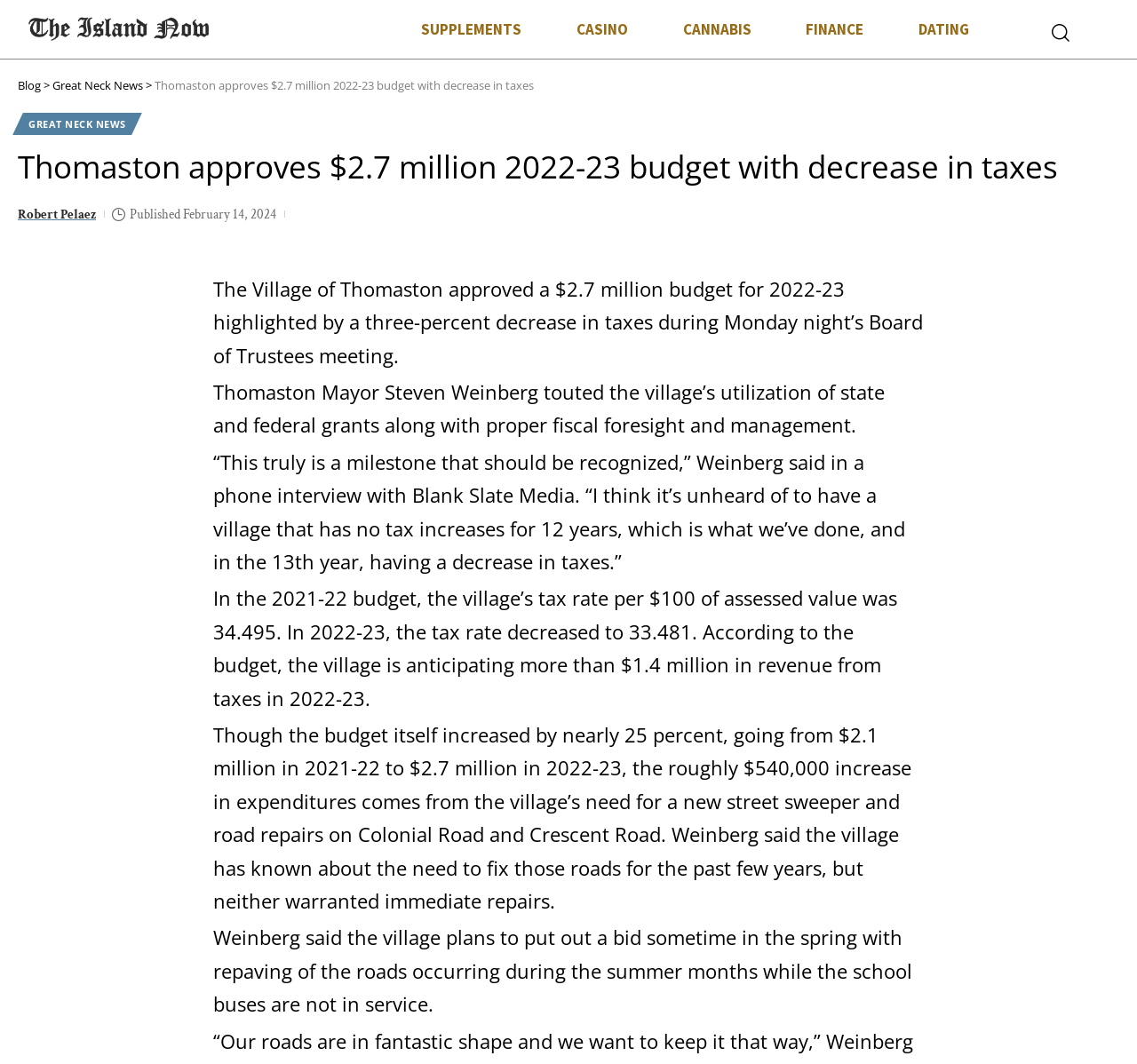Specify the bounding box coordinates of the element's area that should be clicked to execute the given instruction: "Check the 'FINANCE' link". The coordinates should be four float numbers between 0 and 1, i.e., [left, top, right, bottom].

[0.685, 0.008, 0.784, 0.047]